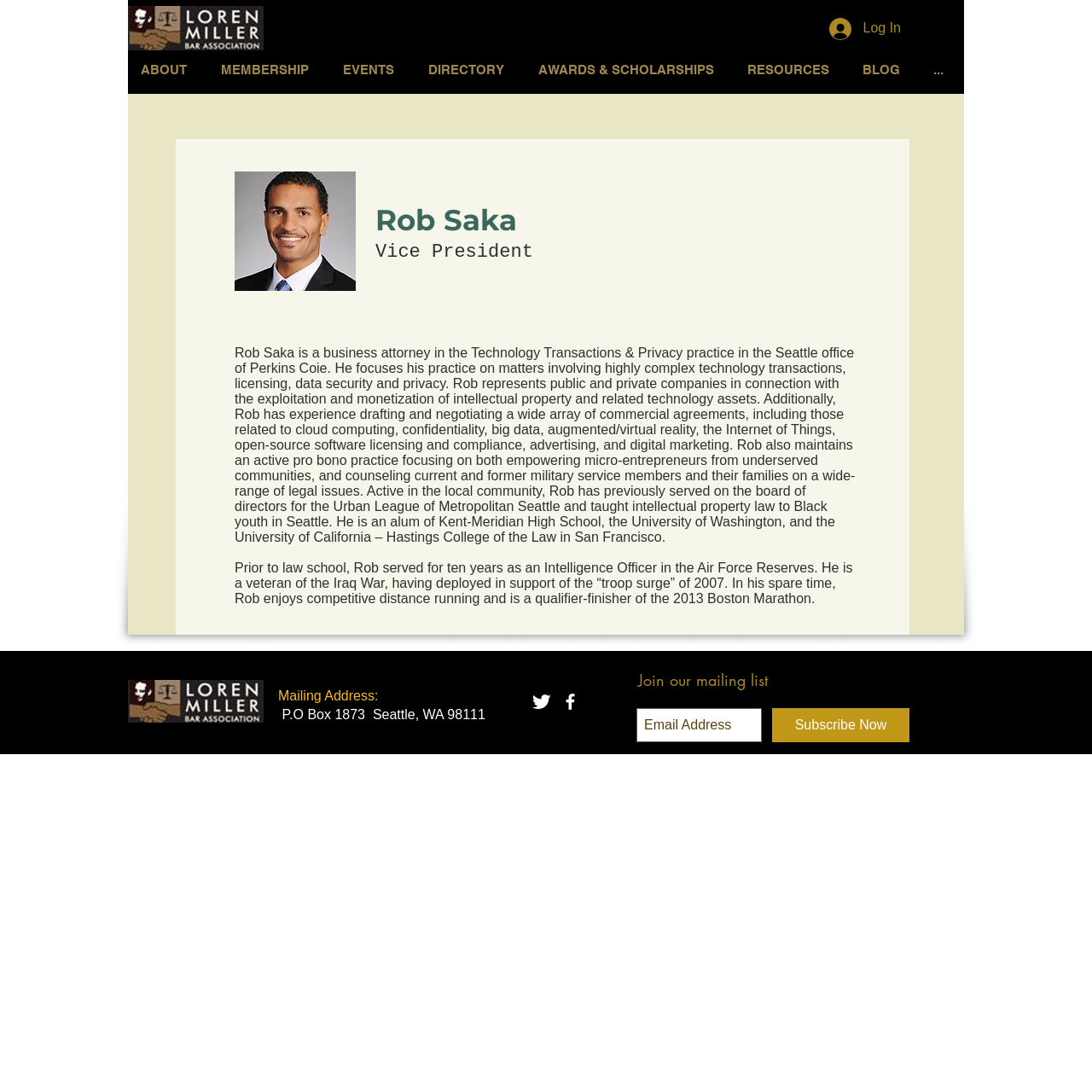Please determine the bounding box coordinates of the element's region to click for the following instruction: "Click the Log In button".

[0.748, 0.011, 0.836, 0.041]